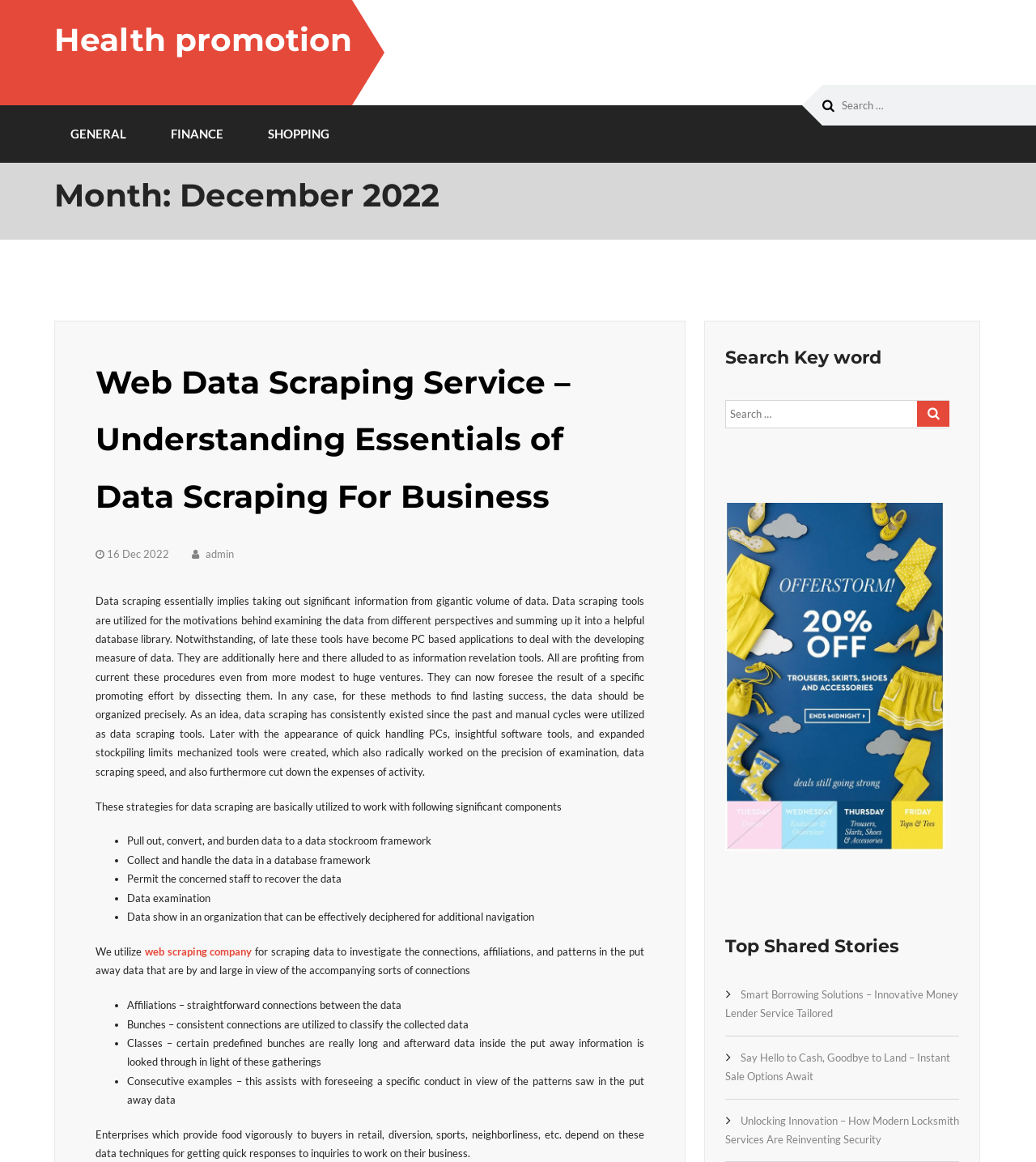Pinpoint the bounding box coordinates of the element you need to click to execute the following instruction: "View Top Shared Stories". The bounding box should be represented by four float numbers between 0 and 1, in the format [left, top, right, bottom].

[0.7, 0.791, 0.926, 0.838]